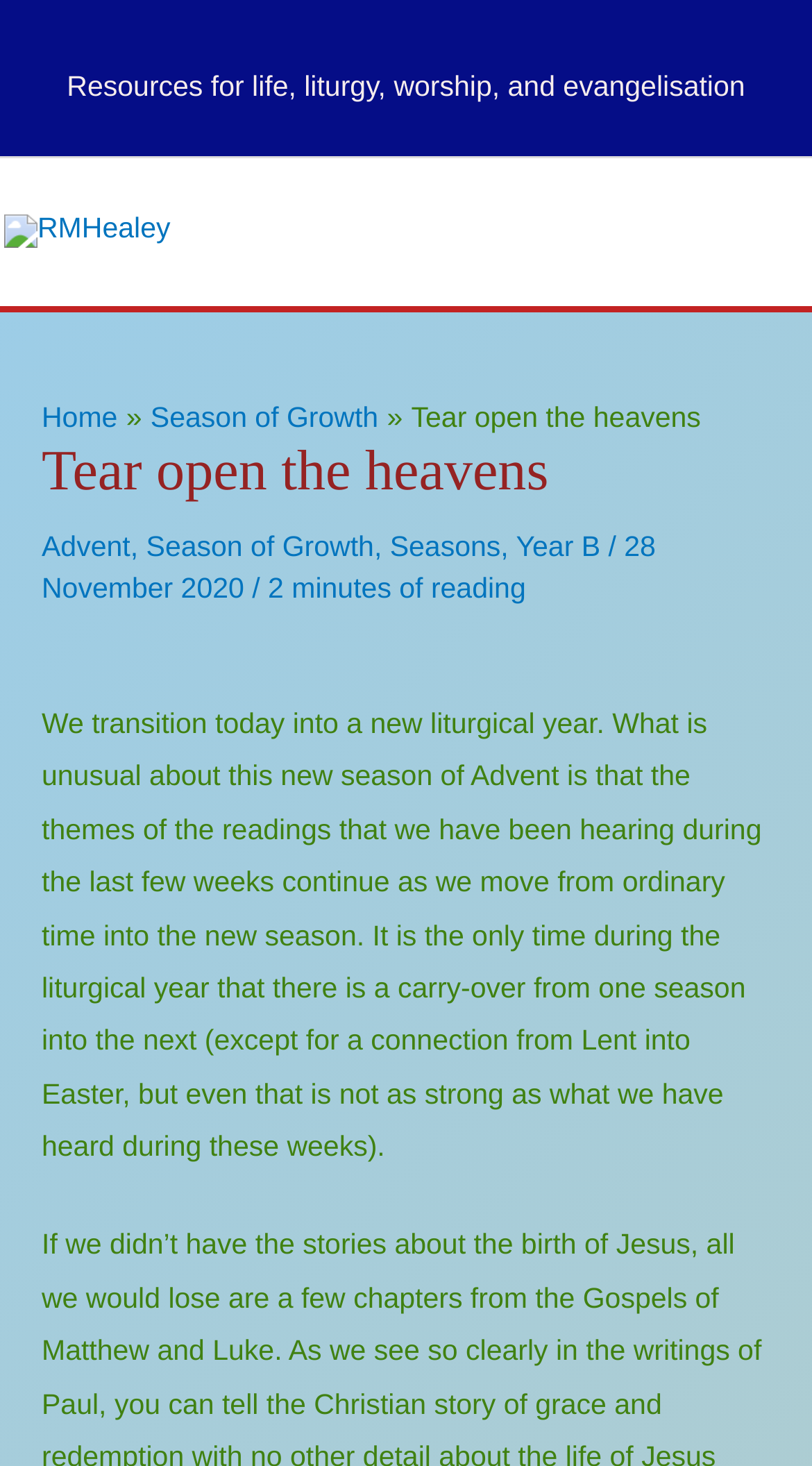Pinpoint the bounding box coordinates of the clickable area needed to execute the instruction: "Go to 'Home' page". The coordinates should be specified as four float numbers between 0 and 1, i.e., [left, top, right, bottom].

[0.051, 0.274, 0.145, 0.295]